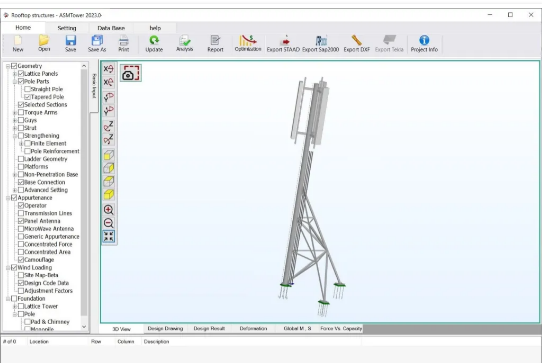Offer a detailed caption for the image presented.

The image showcases a detailed 3D rendering of a rooftop mast designed using the ASMTower software. The structure features a robust design, incorporating struts for stability and support. Visible from the image are additional features such as antennas mounted atop the mast, which are essential for telecommunications. The software interface on the left provides various design options and tools, demonstrating the capabilities of ASMTower in optimizing rooftop masts and poles. It effectively maximizes load capacity while minimizing the buckling length of the strut members, highlighting the software's advanced finite element analysis techniques. This powerful tool is invaluable for engineers aiming to create safe, efficient, and compliant rooftop infrastructure.